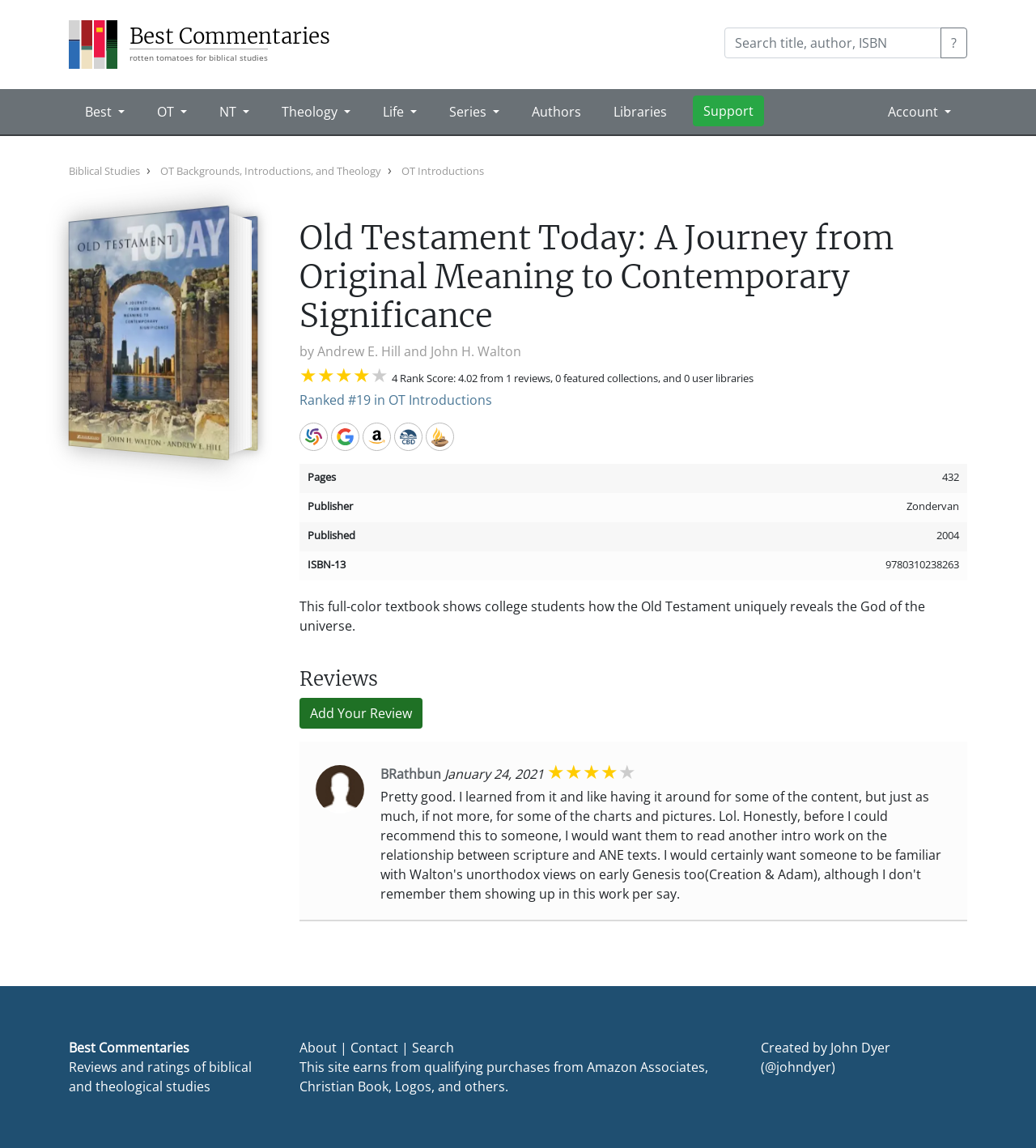Find the bounding box coordinates of the UI element according to this description: "CBD".

[0.38, 0.368, 0.408, 0.393]